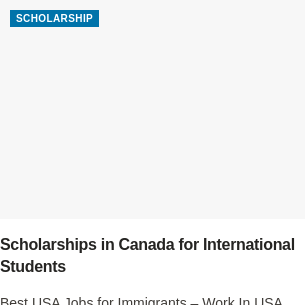What is implied by the brief description below the heading?
Look at the image and respond with a single word or a short phrase.

Connection to USA workforce